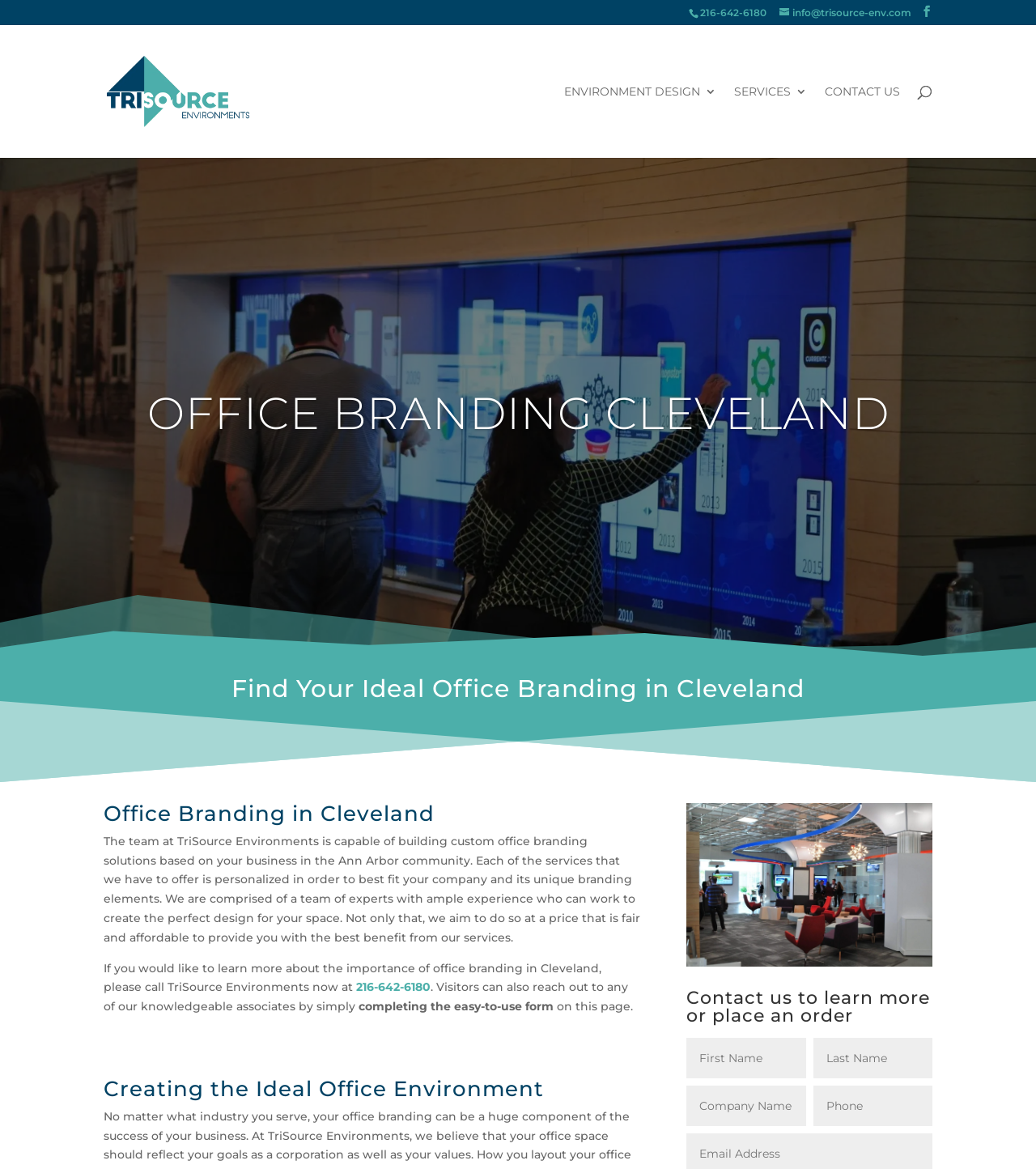Can you determine the bounding box coordinates of the area that needs to be clicked to fulfill the following instruction: "Call the office for more information"?

[0.676, 0.006, 0.74, 0.016]